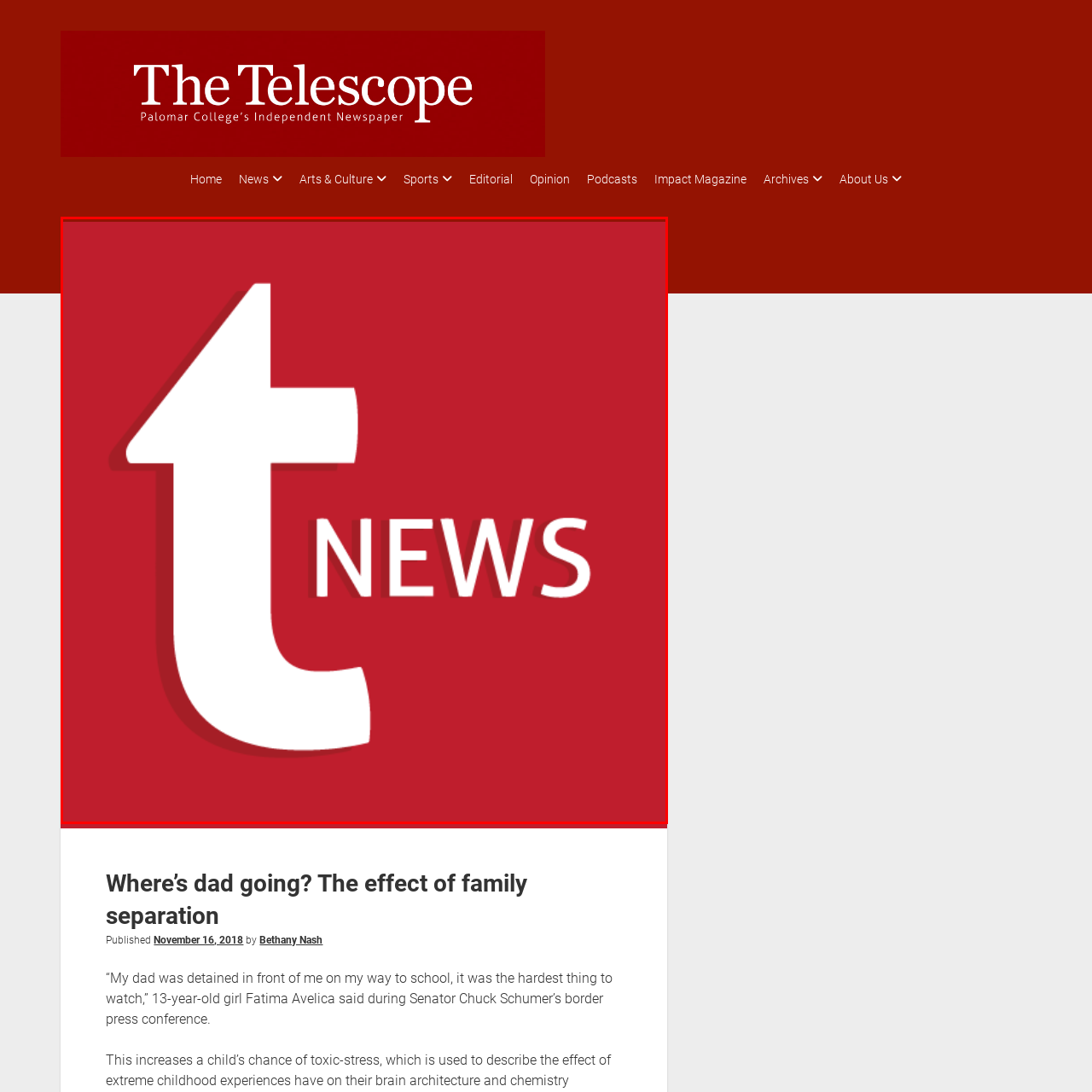Elaborate on the contents of the image highlighted by the red boundary in detail.

The image features the logo of "The Telescope," prominently displayed on a vibrant red background. The design incorporates a stylized letter "t" that forms a recognizable symbol, alongside the word "NEWS" written in bold, white uppercase letters. This visually striking logo serves as a hallmark of the publication, which focuses on delivering news and insights, particularly within the context of family separation and related social issues. The image encapsulates the brand's commitment to informing and engaging its audience through impactful stories.